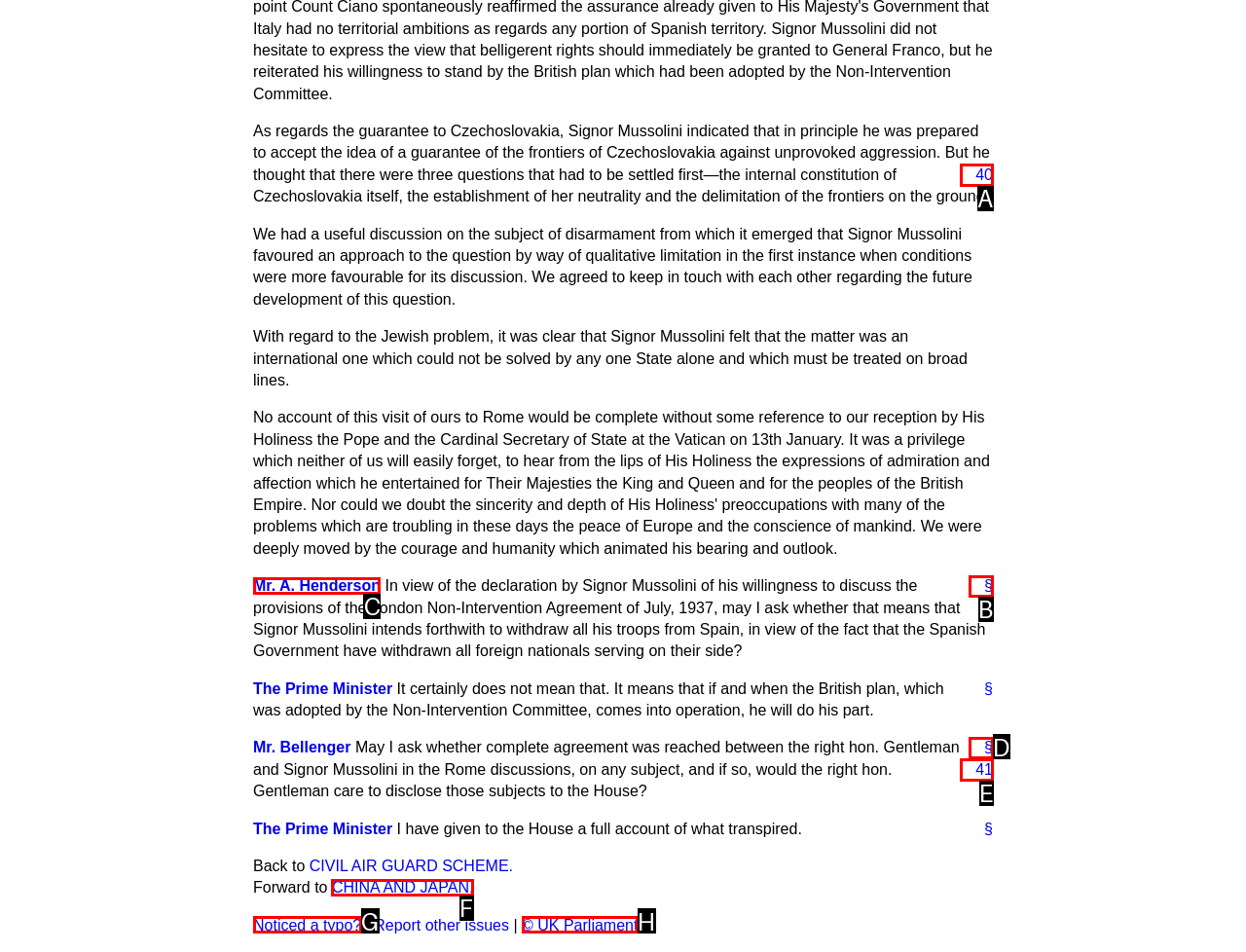Determine which option matches the description: §. Answer using the letter of the option.

B